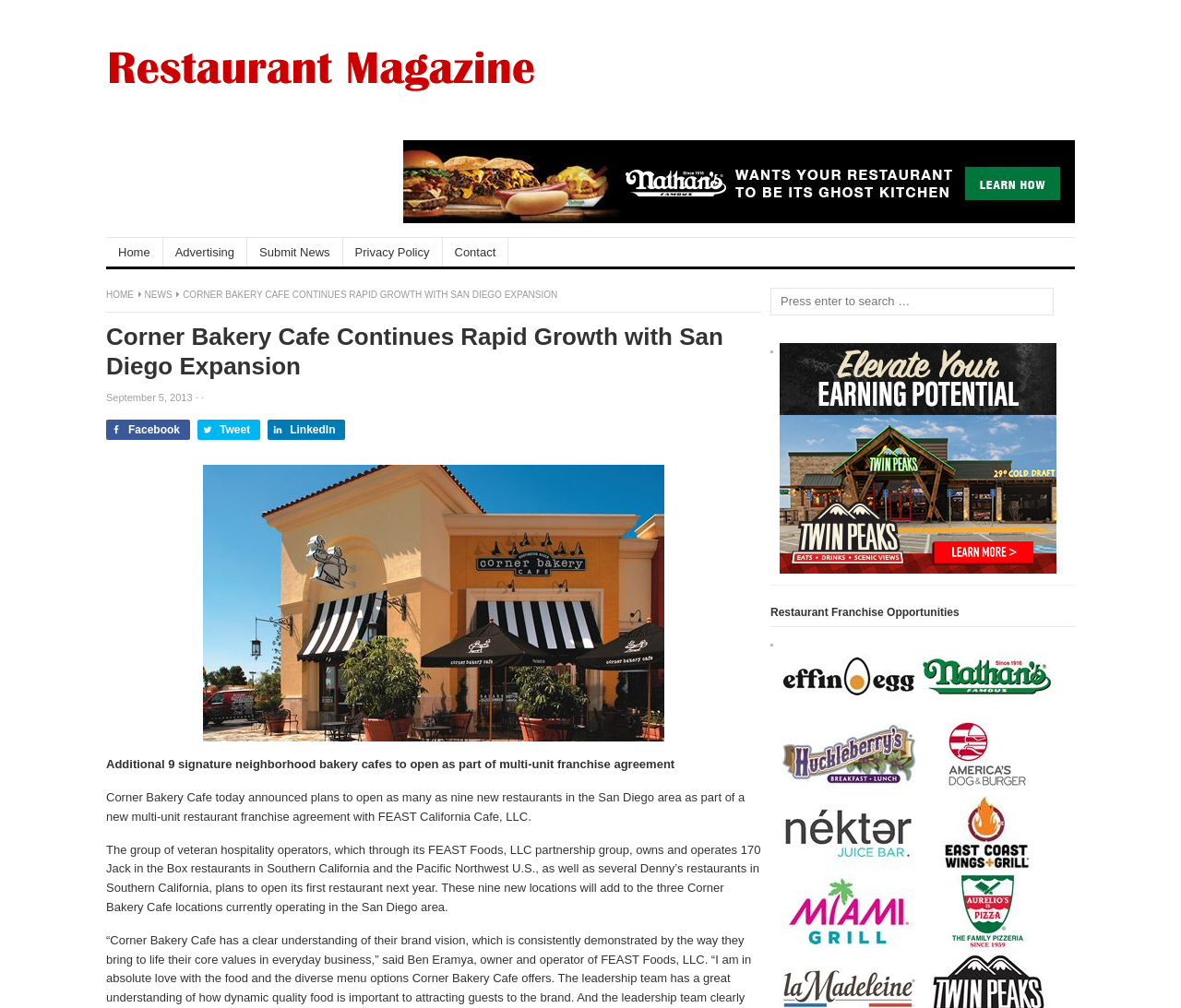Analyze the image and provide a detailed answer to the question: What is the name of the cafe expanding in San Diego?

I found the answer by looking at the heading of the article, which states 'Corner Bakery Cafe Continues Rapid Growth with San Diego Expansion'. This indicates that Corner Bakery Cafe is the cafe expanding in San Diego.